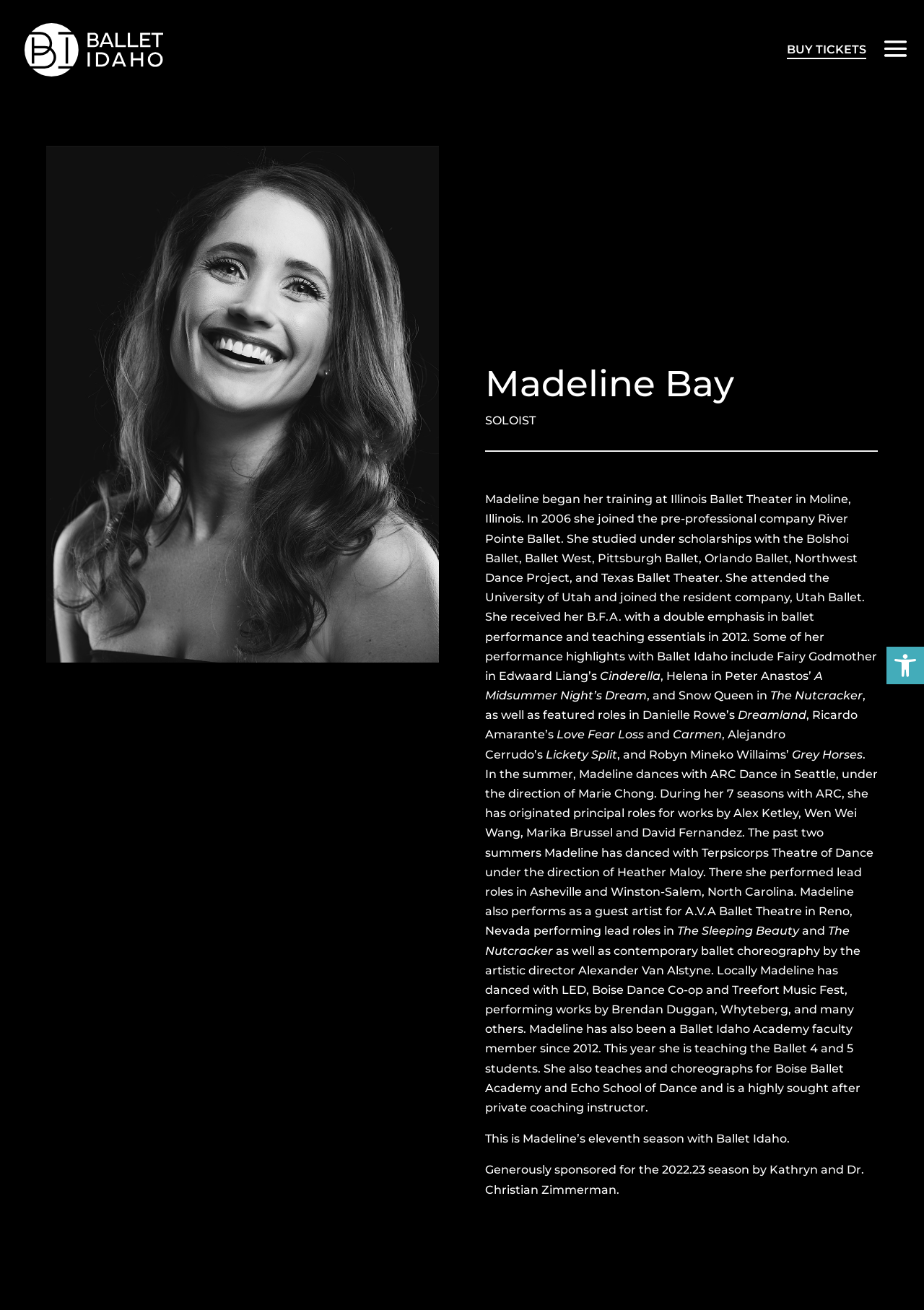Utilize the details in the image to give a detailed response to the question: What company does Madeline dance with in Seattle?

According to the text, Madeline dances with ARC Dance in Seattle, under the direction of Marie Chong, during the summer.